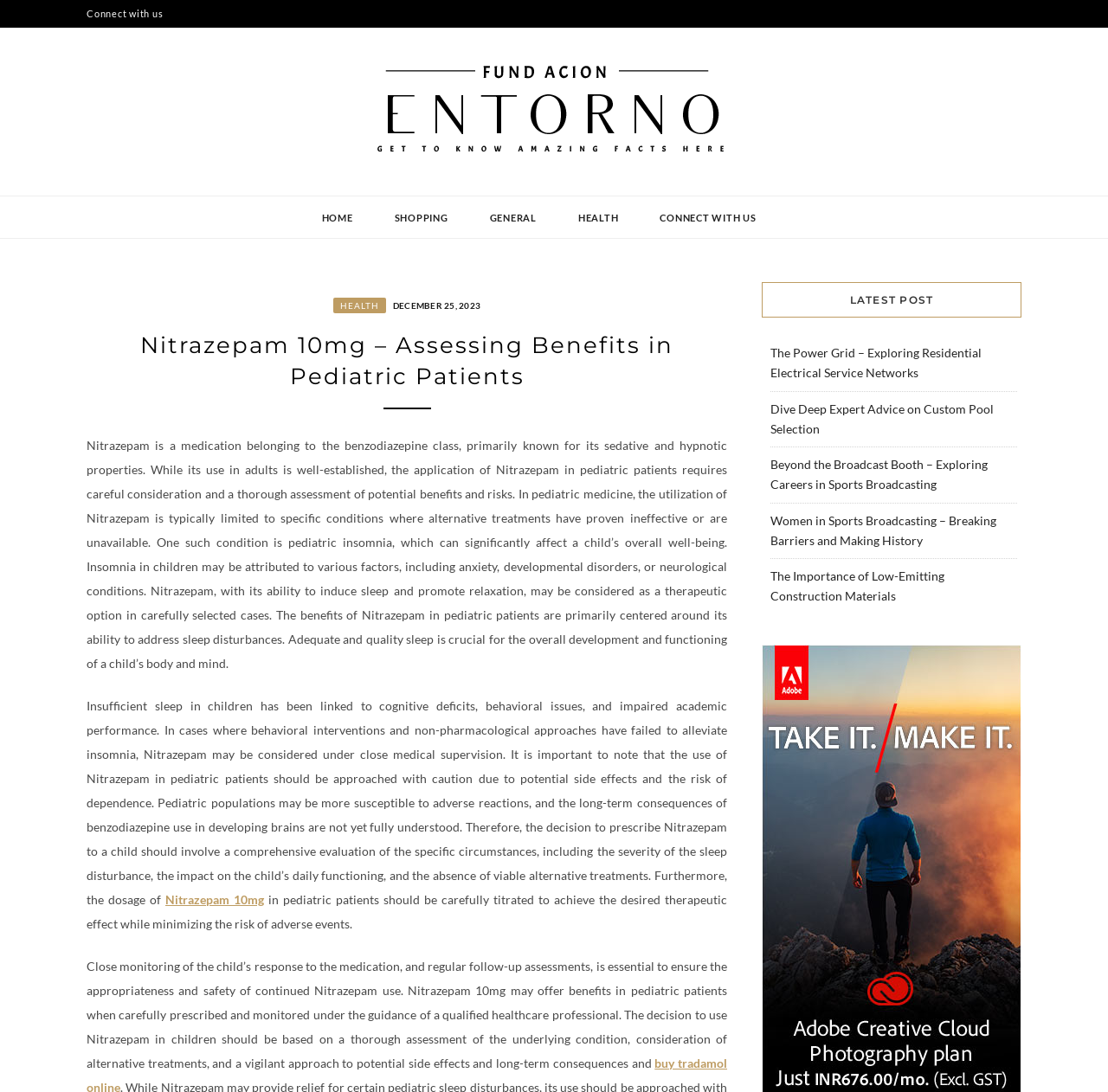Provide a one-word or short-phrase answer to the question:
What is Nitrazepam primarily known for?

sedative and hypnotic properties